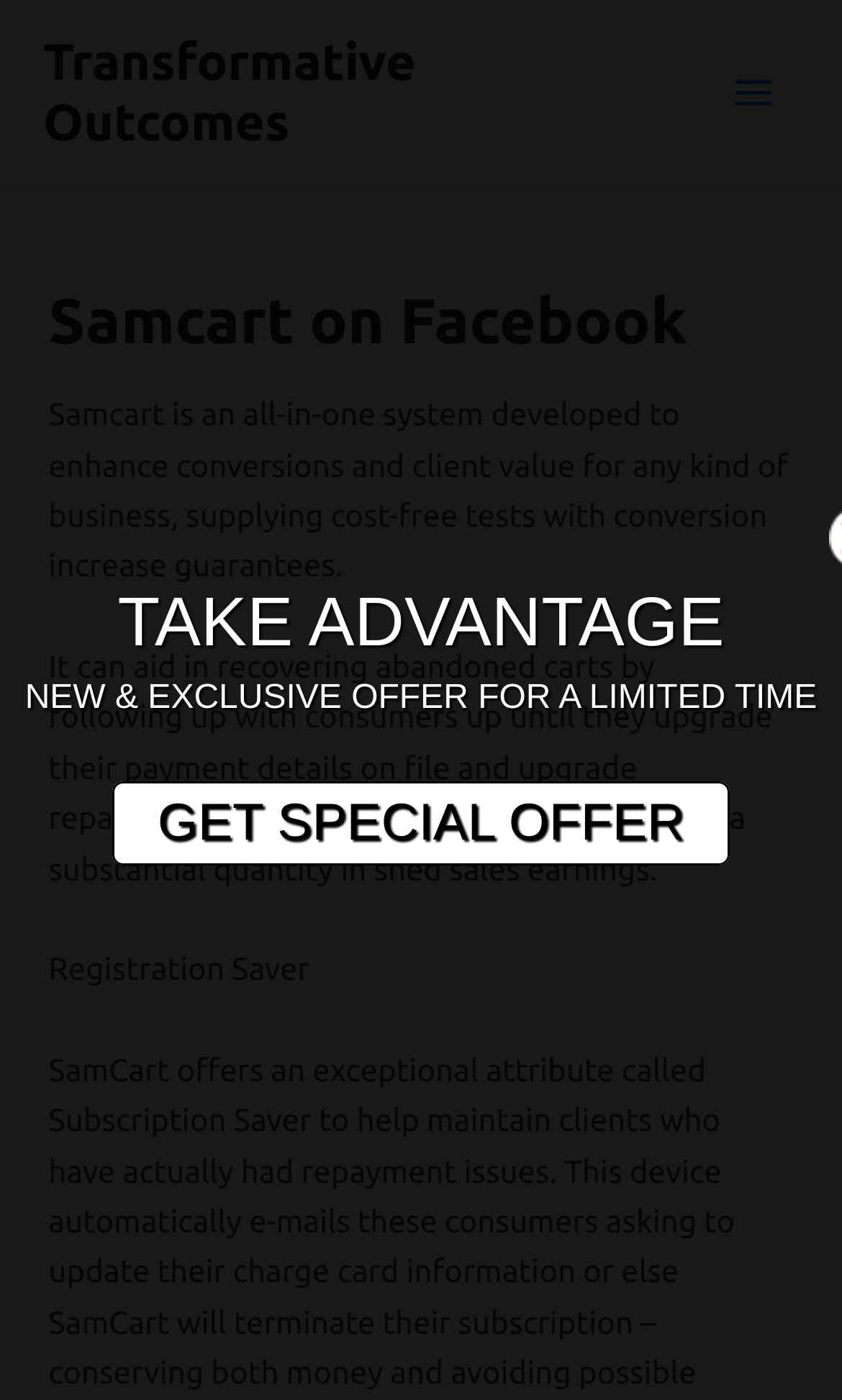Determine the main headline of the webpage and provide its text.

Samcart on Facebook